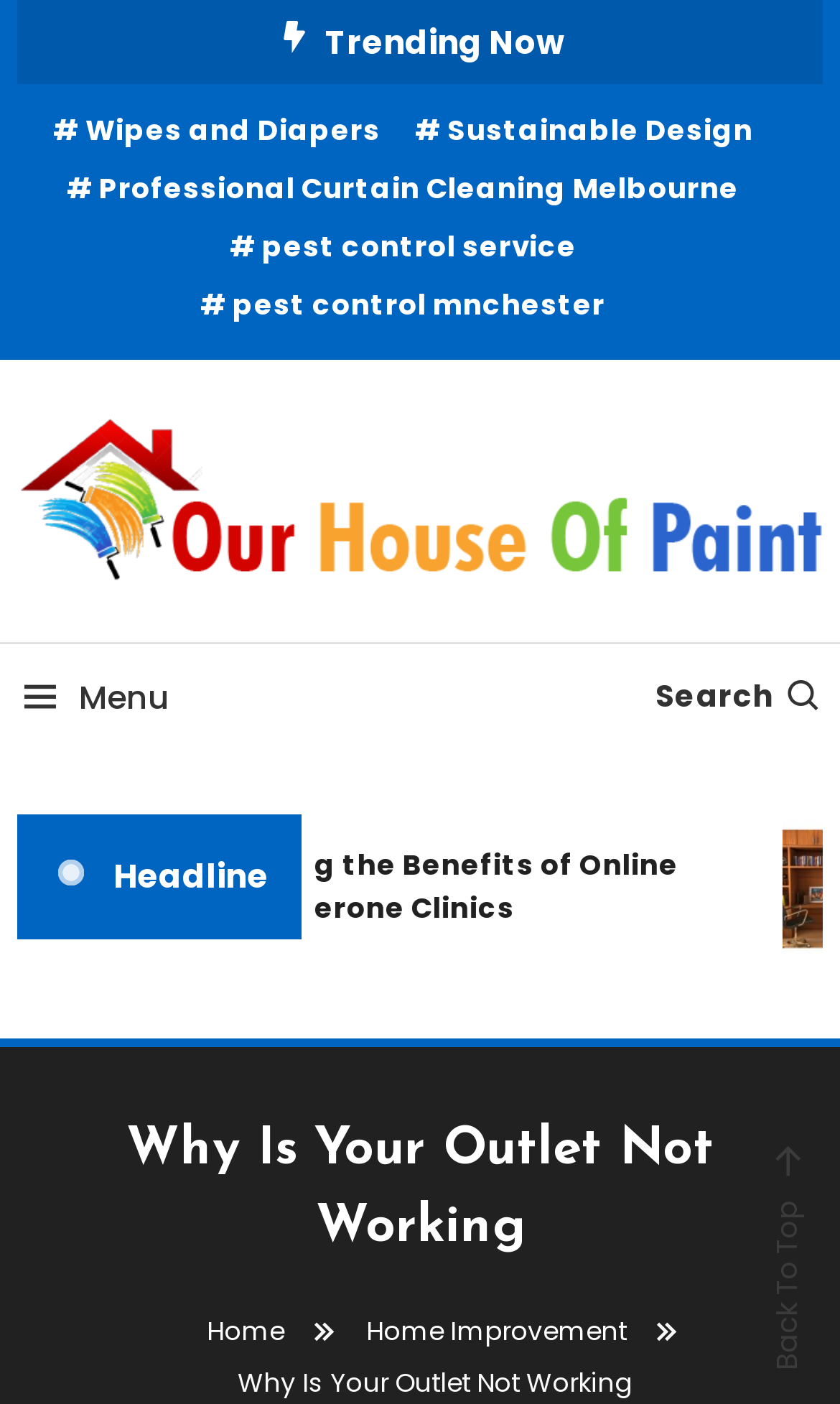Using the information from the screenshot, answer the following question thoroughly:
What is the name of the website?

I found the name of the website by looking at the links and images at the top of the page, which all have the text 'Our House Of Paint'.